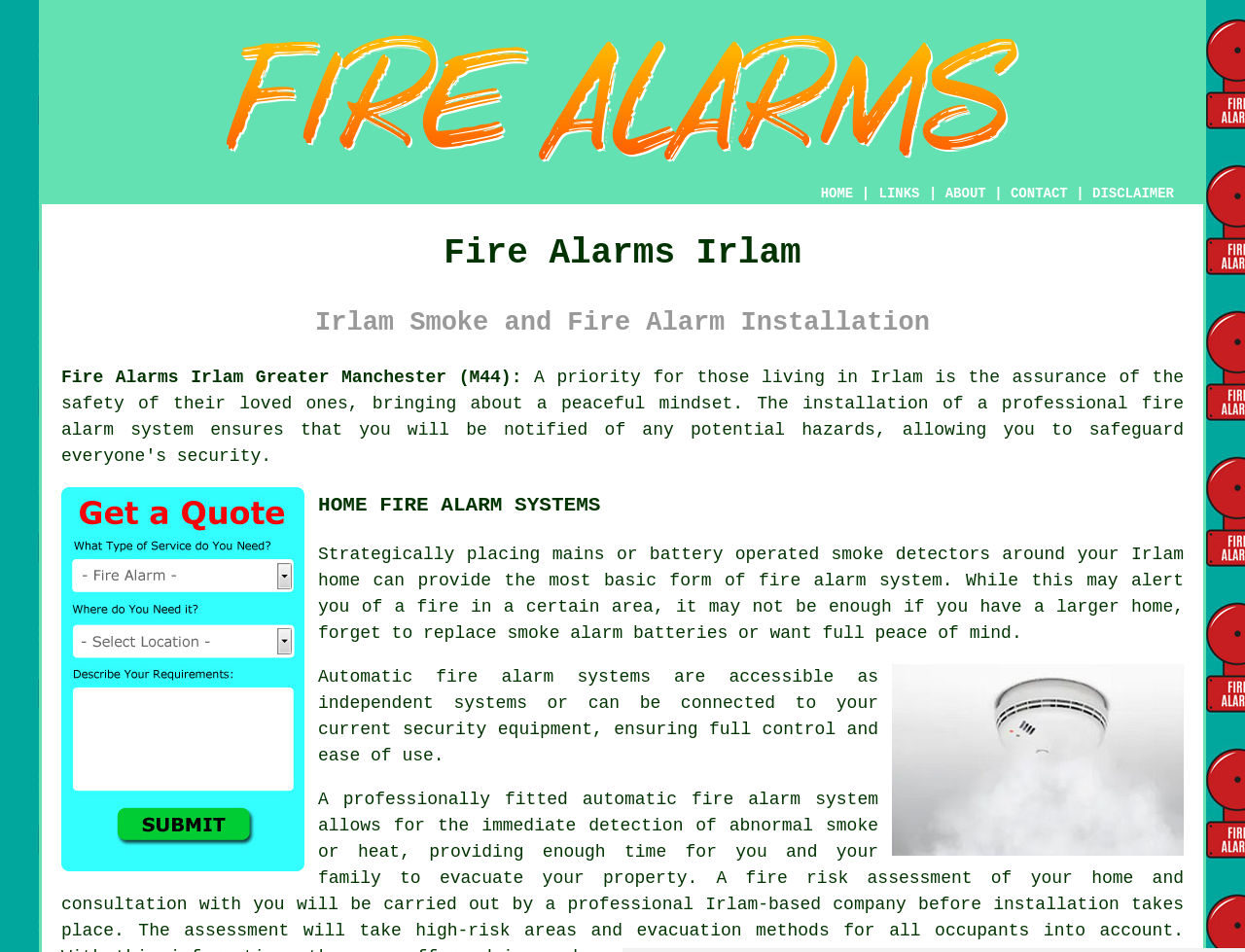Please give a succinct answer to the question in one word or phrase:
Is a professionally fitted fire alarm system available?

Yes